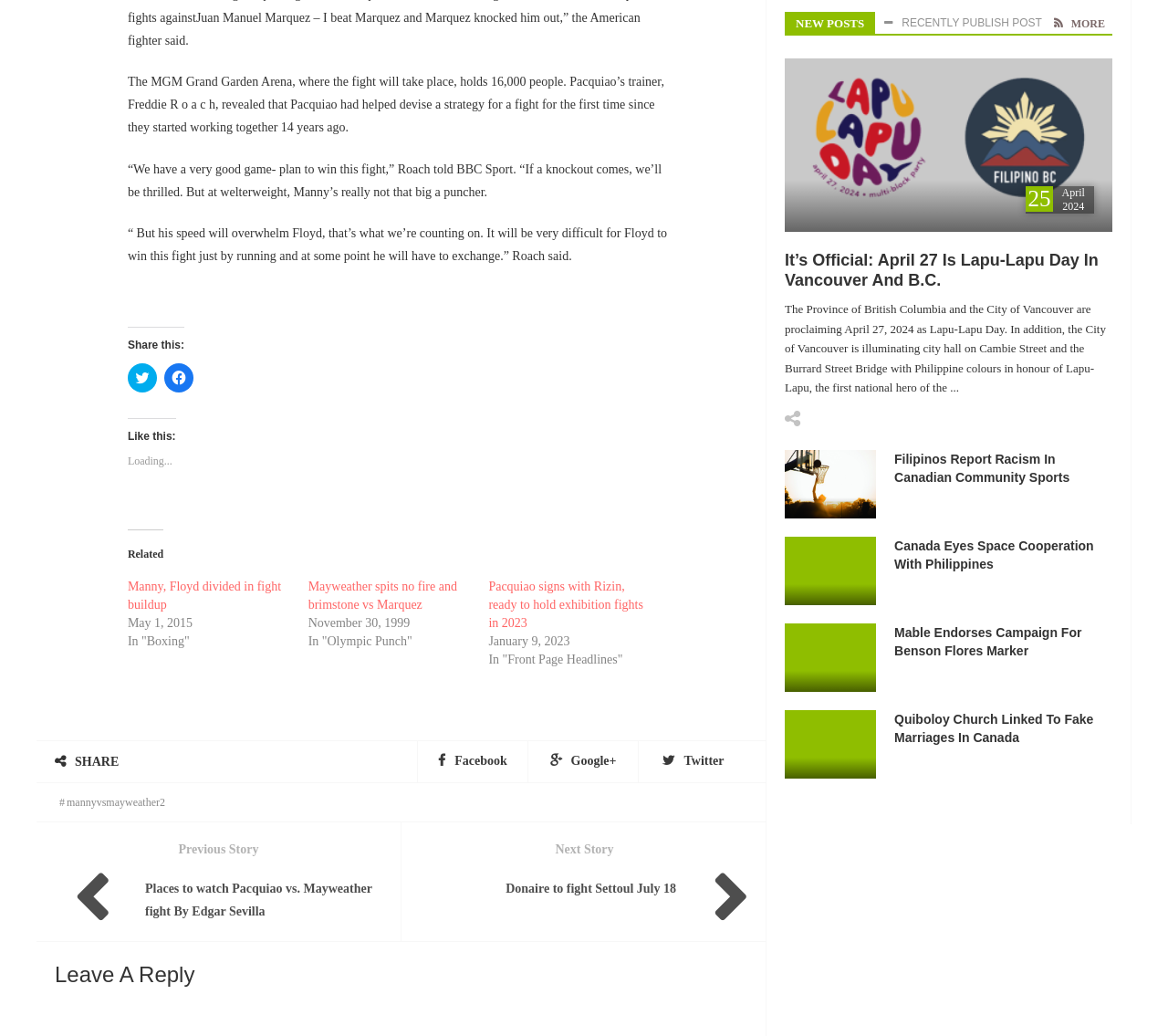Indicate the bounding box coordinates of the element that must be clicked to execute the instruction: "Click to share on Facebook". The coordinates should be given as four float numbers between 0 and 1, i.e., [left, top, right, bottom].

[0.141, 0.419, 0.166, 0.447]